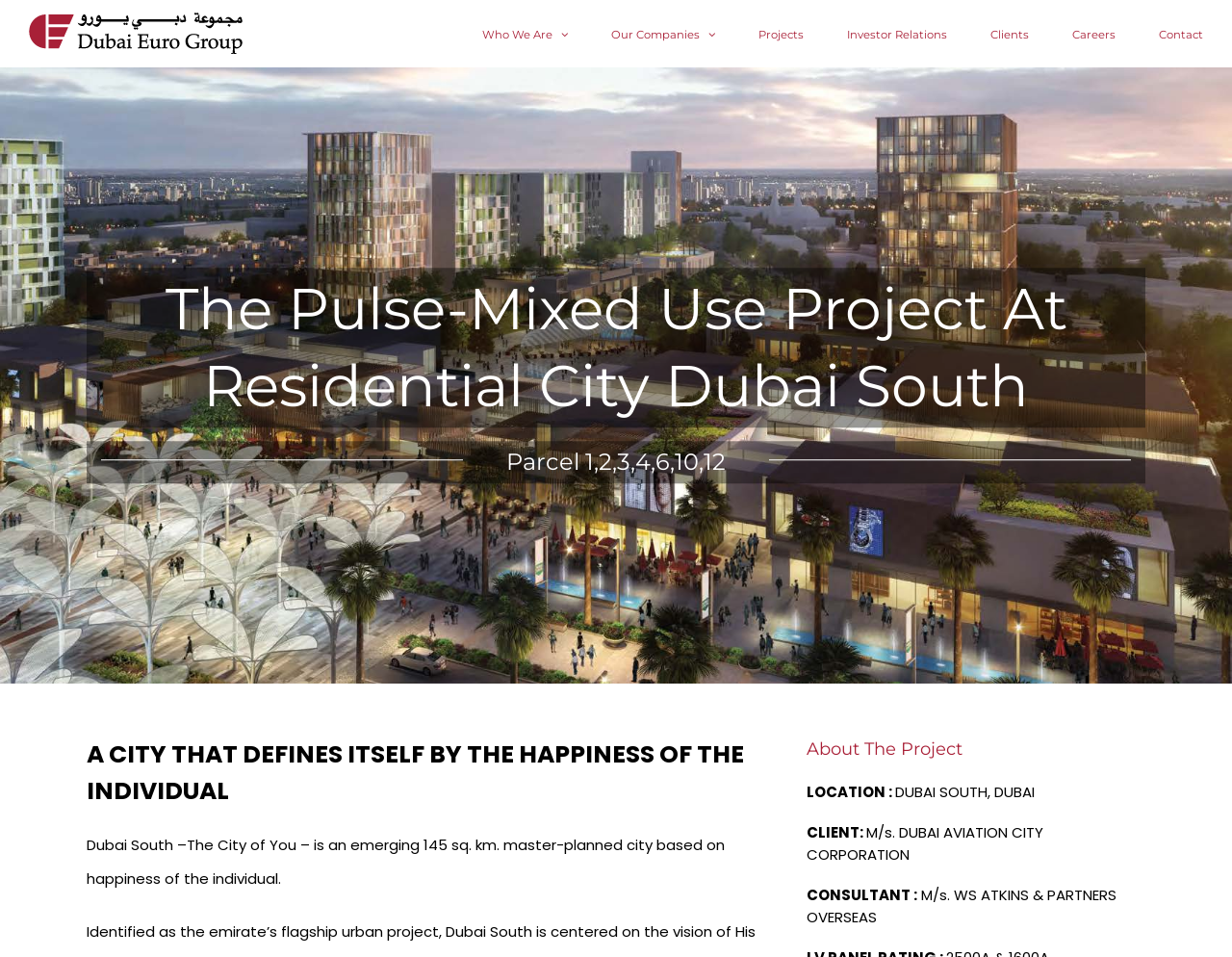Identify the bounding box coordinates of the region that should be clicked to execute the following instruction: "Go to Who We Are page".

[0.391, 0.0, 0.461, 0.07]